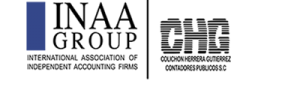Compose a detailed narrative for the image.

The image showcases the logos of two prominent entities: the INAA Group and CHG. 

1. **INAA Group**: This logo features a stylized block of deep blue adjacent to a bold, serif typeface spelling out "INAA" followed by the word "GROUP" in a sleek, modern font. The INAA Group represents the "International Association of Independent Accounting Firms," which emphasizes collaboration among accounting professionals globally, providing resources and networking opportunities to ensure high standards in accounting practices.

2. **CHG**: Located on the right, this logo presents the acronym "CHG" in a more intricate, artistic font that conveys a sense of professionalism. Underneath, the full name reads "Colichón Herrera Gutiérrez Contadores Públicos S.C." This indicates that CHG is a public accounting firm, likely affiliated with the INAA Group, underscoring its commitment to excellence in financial services.

Together, these logos reflect a partnership that upholds integrity, professionalism, and the pursuit of expertise in accounting services.